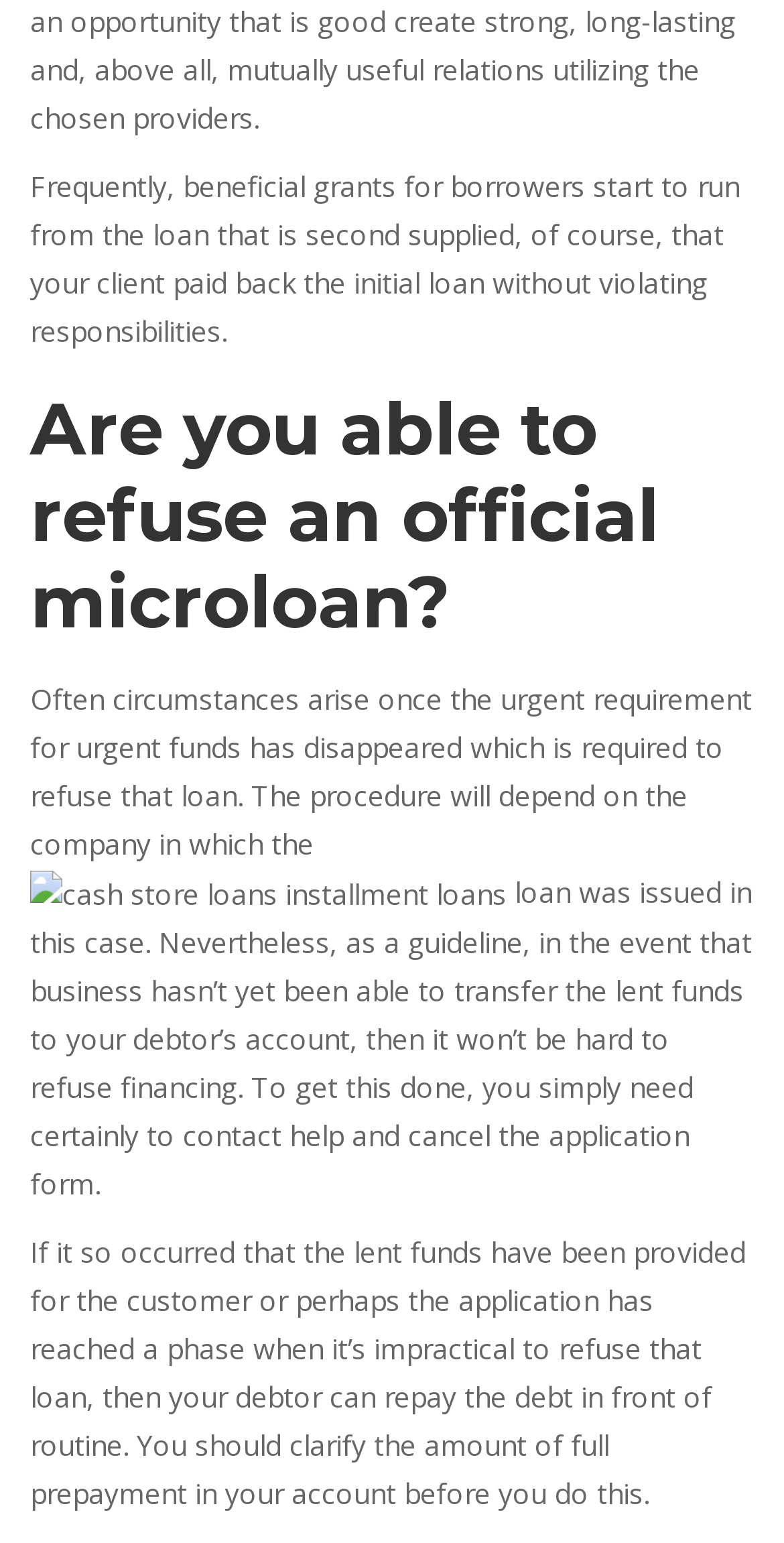What should the debtor do to refuse a loan?
Use the image to answer the question with a single word or phrase.

Contact help and cancel the application